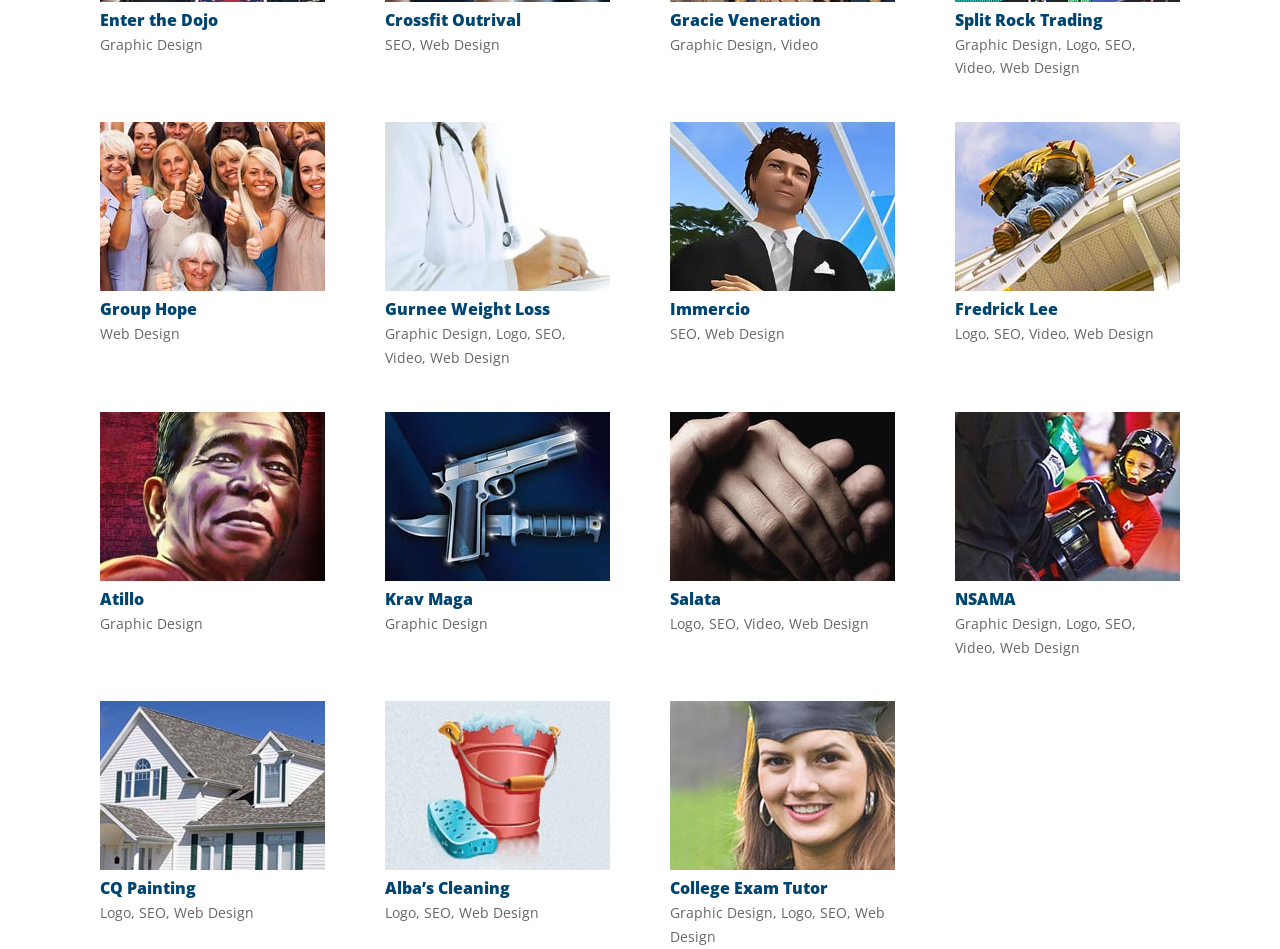What is the main theme of this webpage?
Use the information from the image to give a detailed answer to the question.

Based on the webpage structure and content, it appears to be a portfolio or showcase of various design and development projects, with multiple sections and links to different projects.